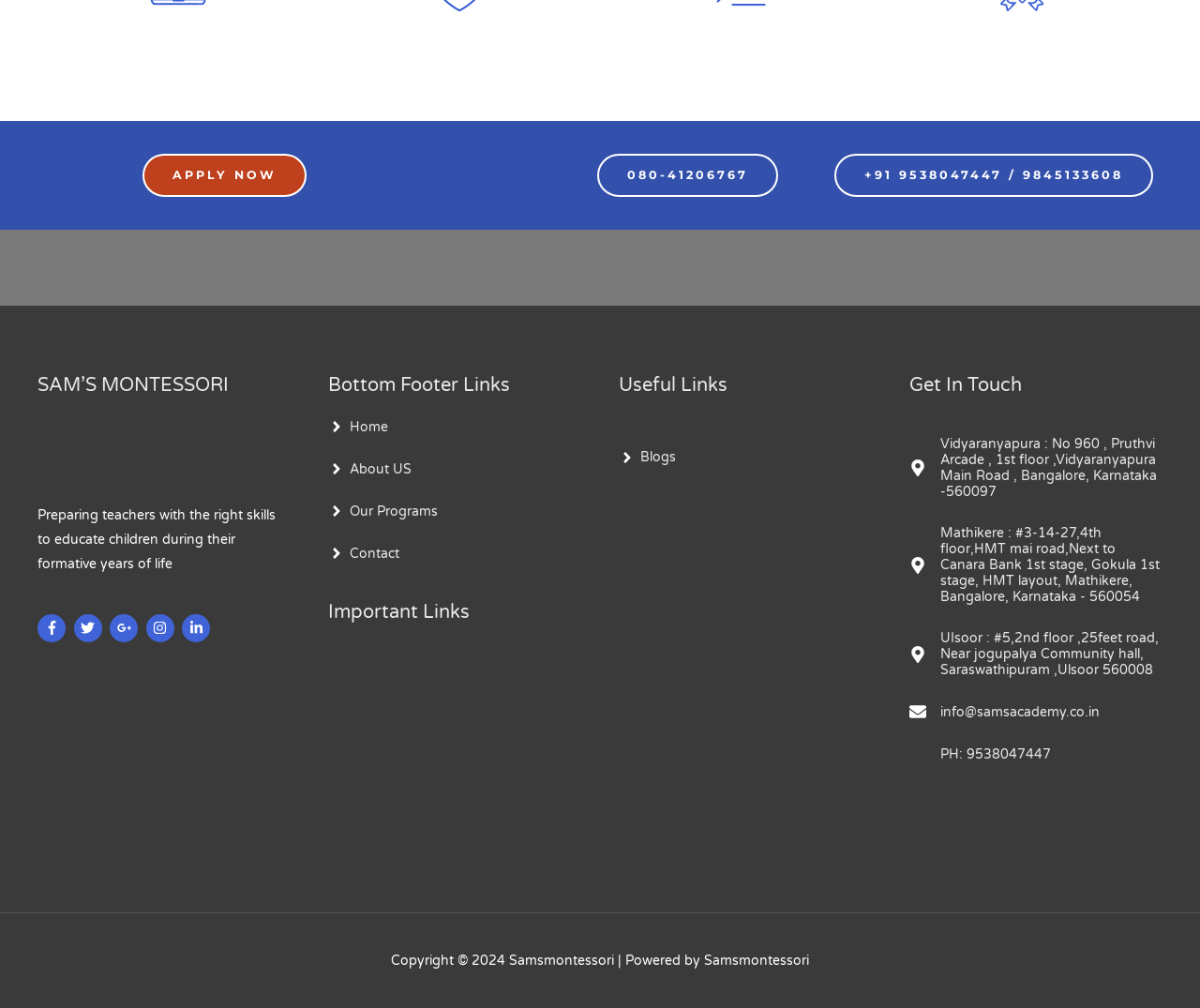Determine the bounding box coordinates of the clickable region to follow the instruction: "Go to the Home page".

[0.273, 0.415, 0.323, 0.432]